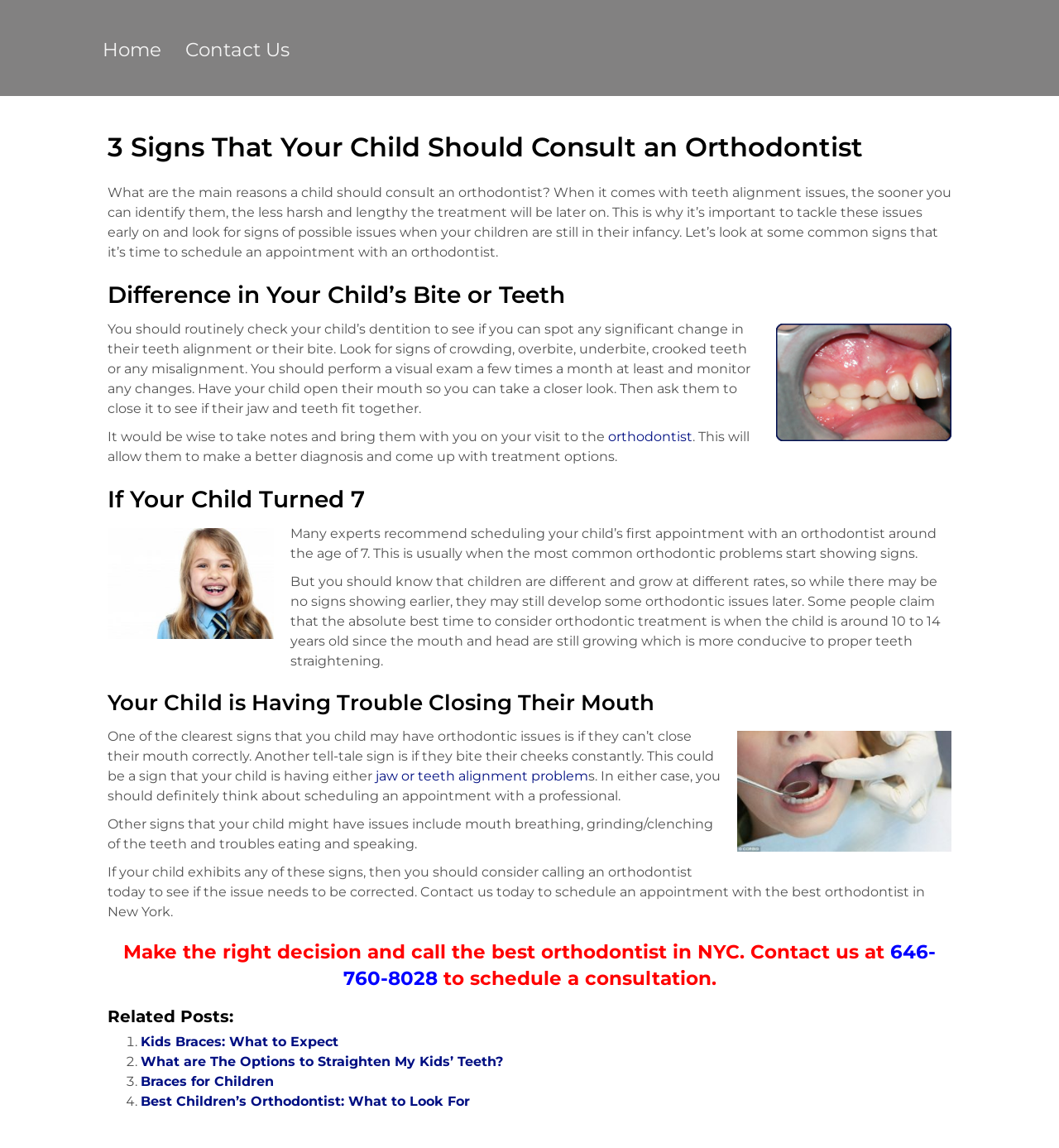What are some common signs of possible orthodontic issues in children?
Give a detailed explanation using the information visible in the image.

The webpage advises parents to routinely check their child's dentition to spot any significant changes in their teeth alignment or bite, and lists crowding, overbite, underbite, and crooked teeth as signs of possible orthodontic issues.